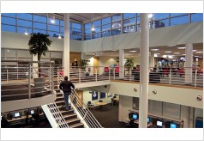What is the figure in the foreground doing? Refer to the image and provide a one-word or short phrase answer.

Ascending a staircase